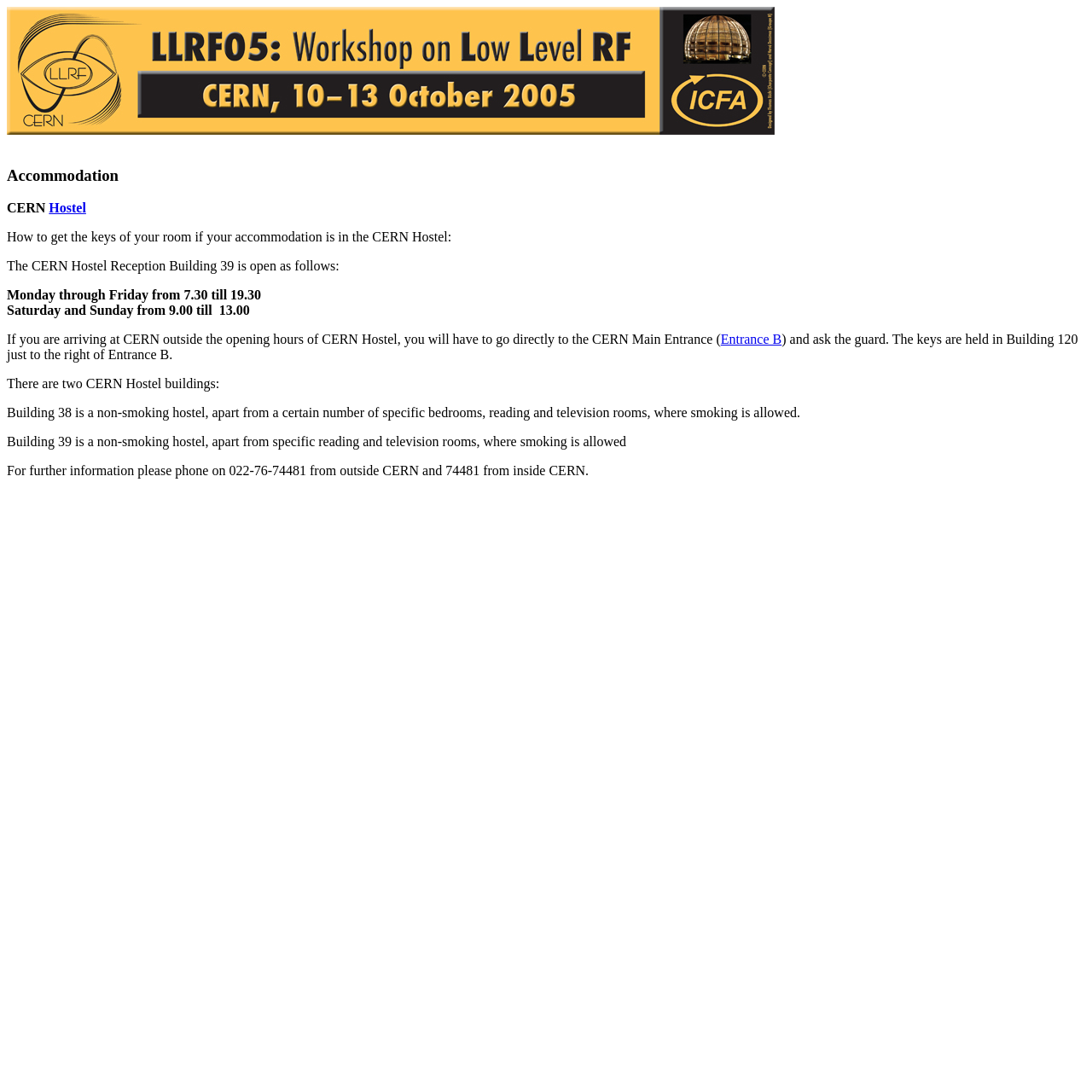Where are the keys held if arriving outside CERN Hostel opening hours?
Please describe in detail the information shown in the image to answer the question.

I found the answer by reading the text in the LayoutTableCell element, which explains the procedure for getting the keys of your room if arriving outside the opening hours of CERN Hostel. It mentions that the keys are held in Building 120.